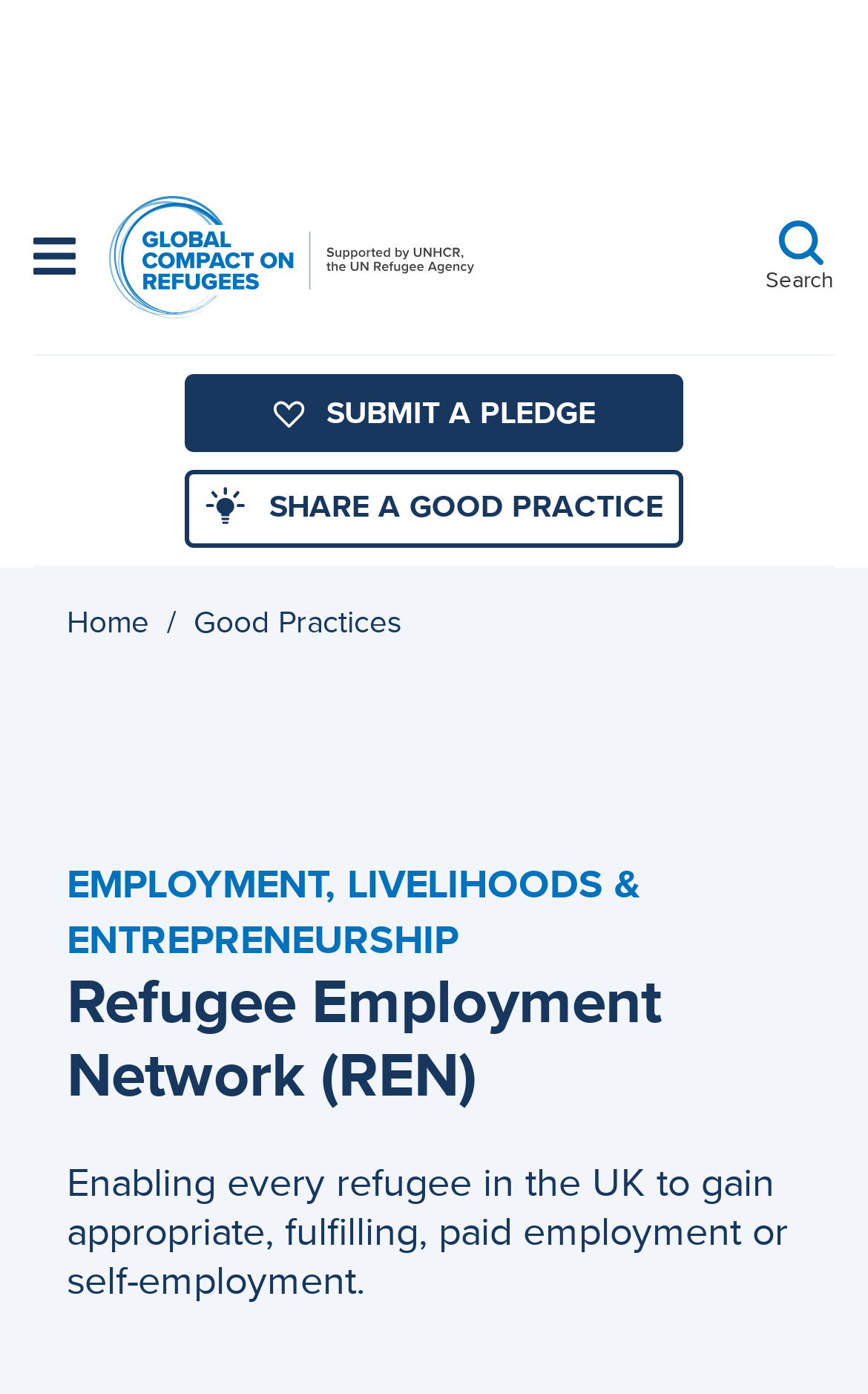Highlight the bounding box coordinates of the element you need to click to perform the following instruction: "Skip to main content."

[0.459, 0.0, 0.541, 0.005]